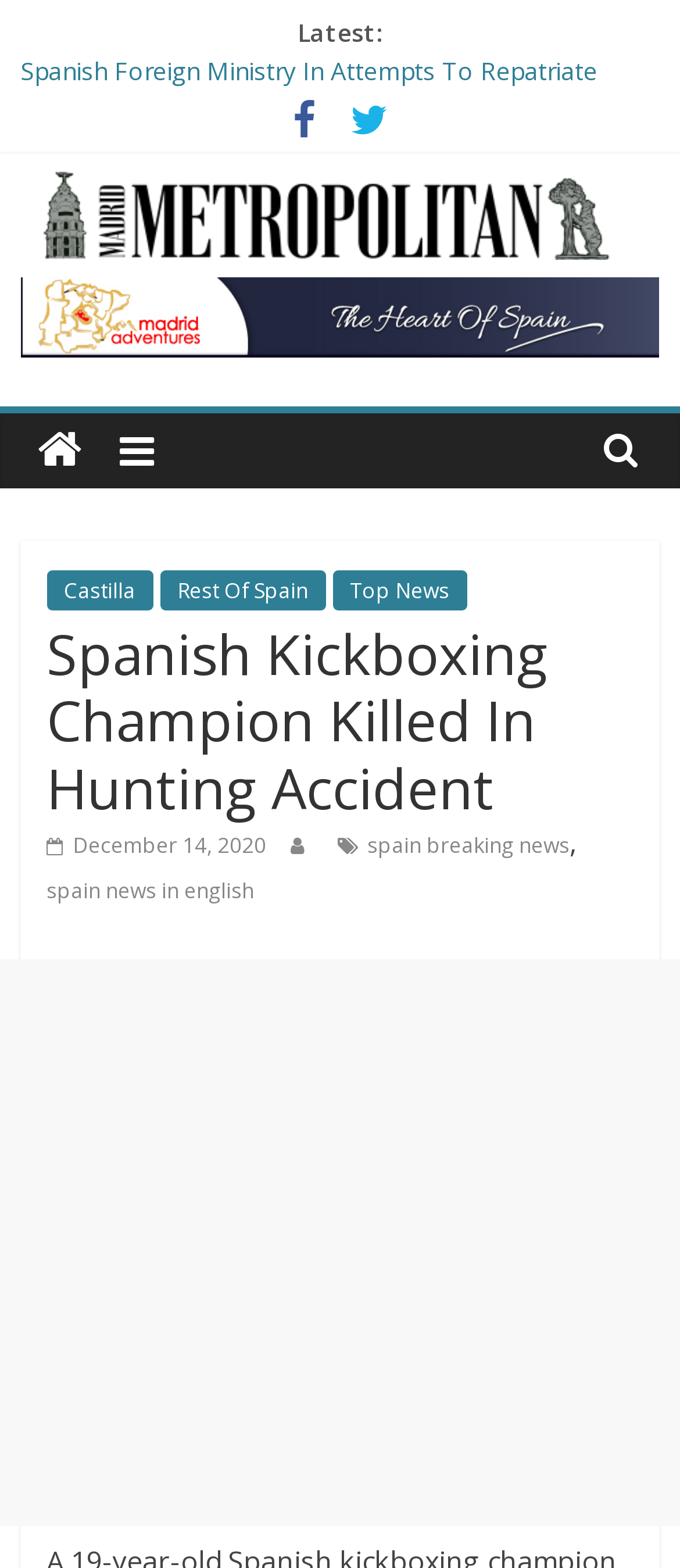Please find the bounding box coordinates of the section that needs to be clicked to achieve this instruction: "Check Top News".

[0.489, 0.364, 0.686, 0.39]